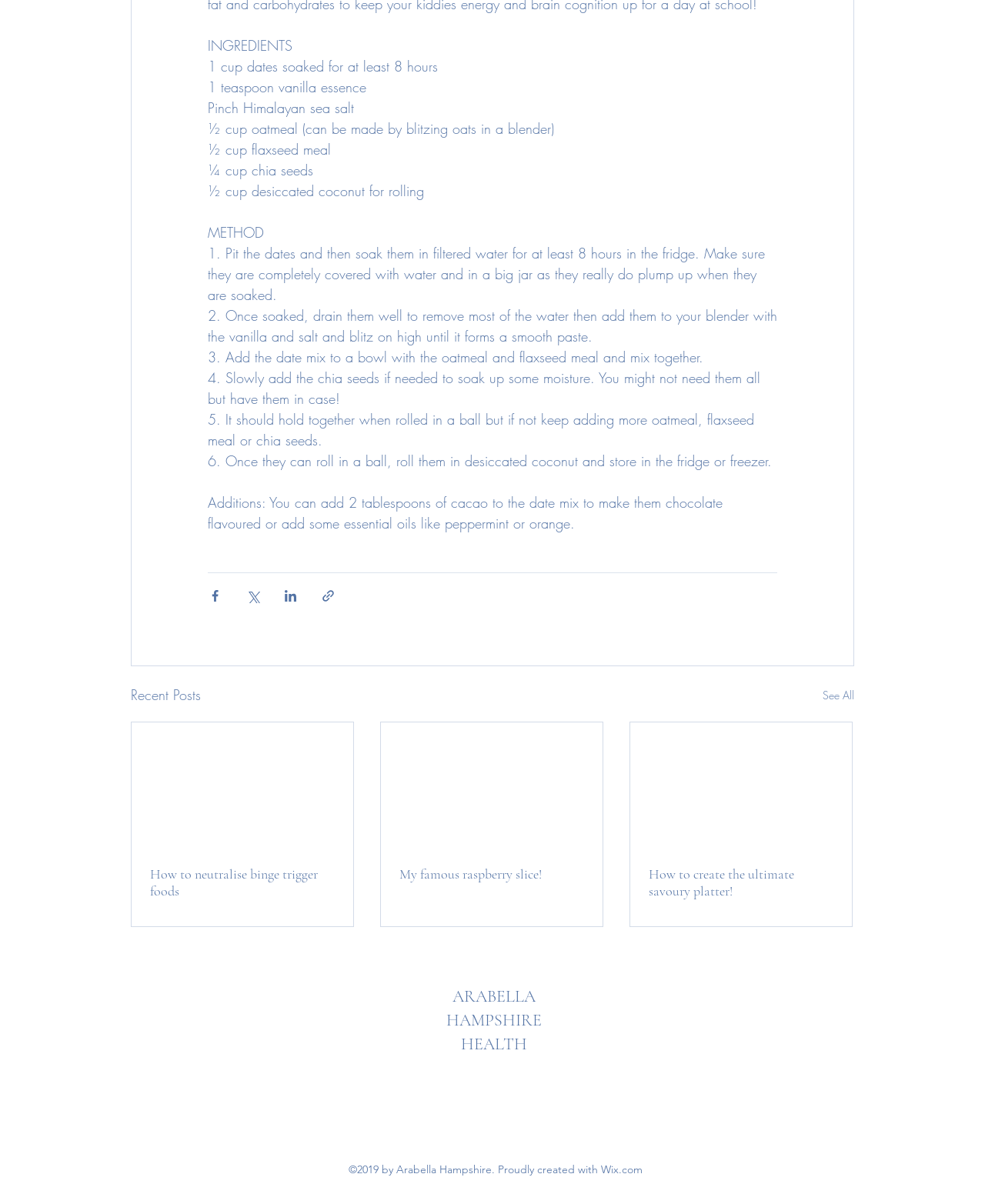What is the purpose of the chia seeds?
Based on the screenshot, provide your answer in one word or phrase.

To soak up moisture